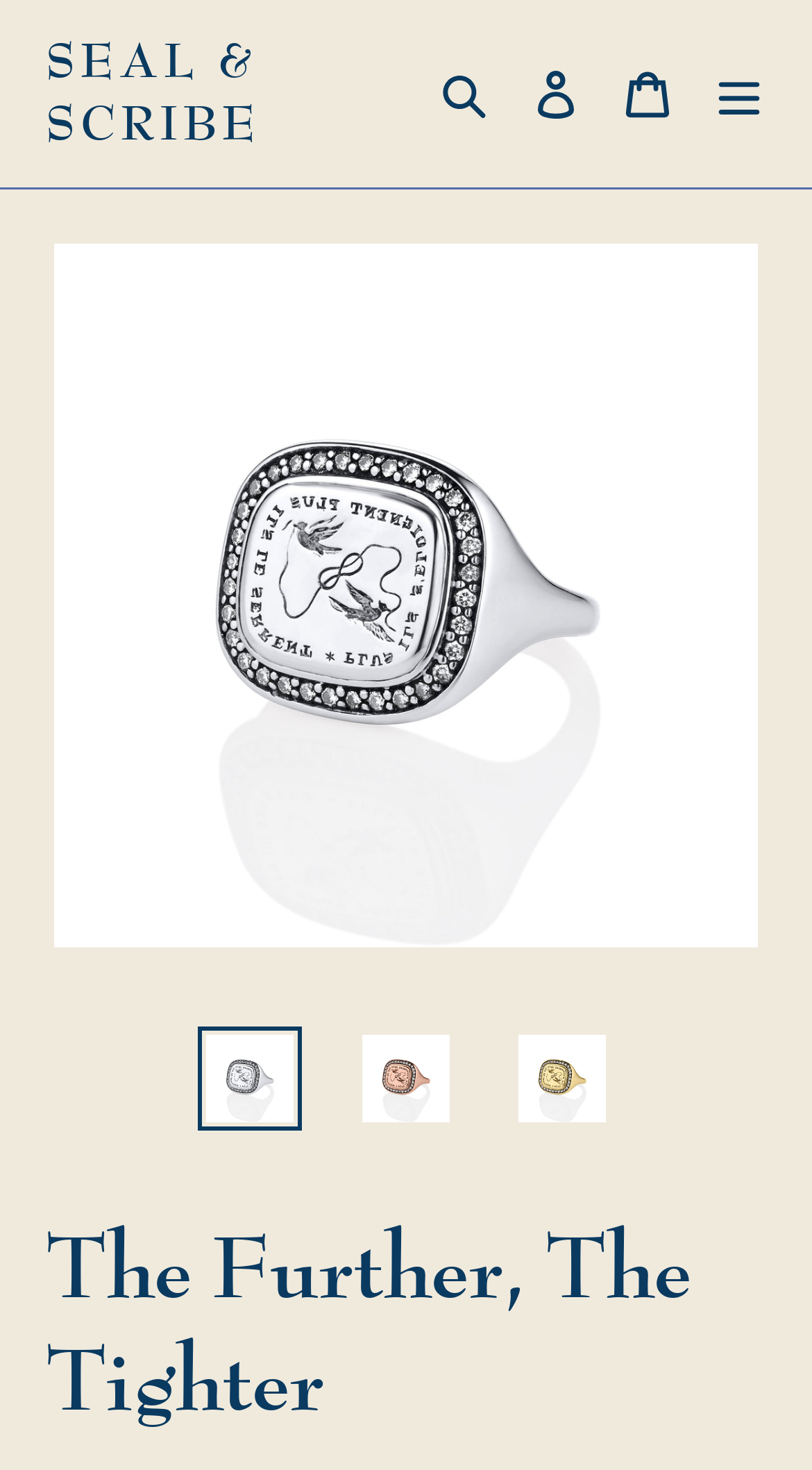Identify and provide the bounding box coordinates of the UI element described: "parent_node: Search aria-label="Menu"". The coordinates should be formatted as [left, top, right, bottom], with each number being a float between 0 and 1.

[0.854, 0.03, 0.967, 0.097]